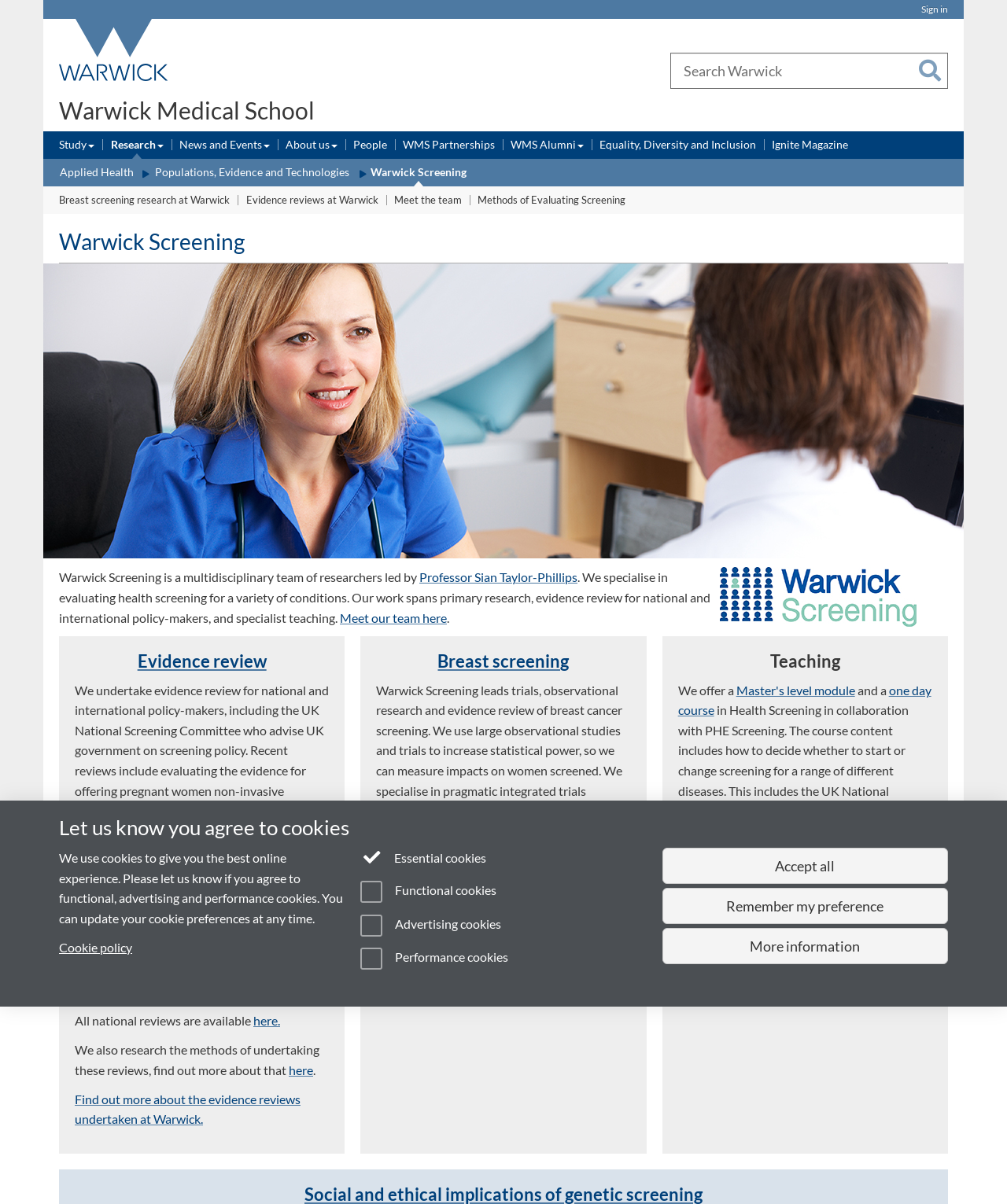What is the name of the medical school?
Answer the question with a thorough and detailed explanation.

I found the answer by looking at the heading element with the text 'Warwick Medical School' which is a child of the root element.